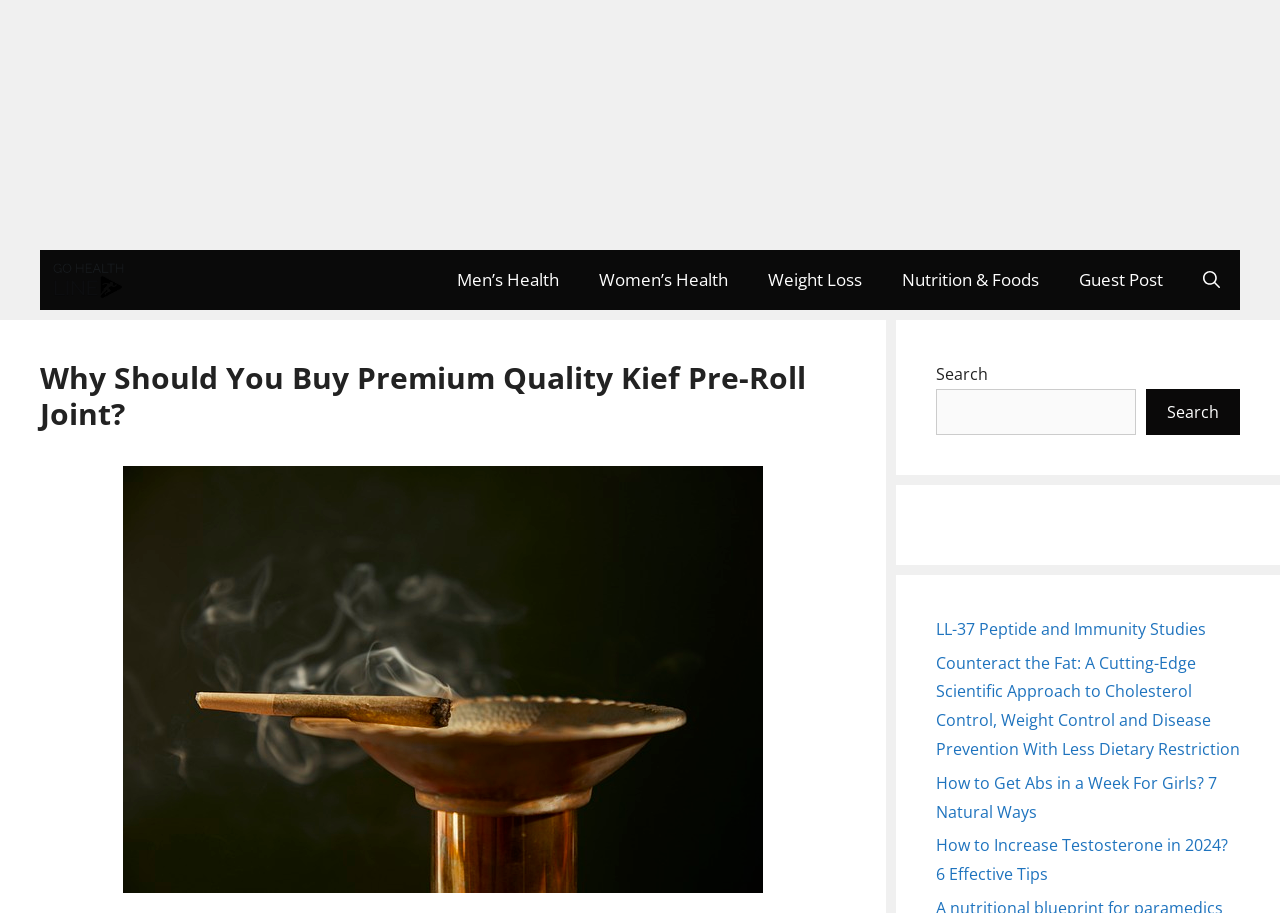Refer to the screenshot and answer the following question in detail:
What type of content is featured in the complementary section?

The complementary section is located at the bottom of the webpage, and it features links to various health-related articles such as 'LL-37 Peptide and Immunity Studies', 'Counteract the Fat', and 'How to Get Abs in a Week For Girls'.